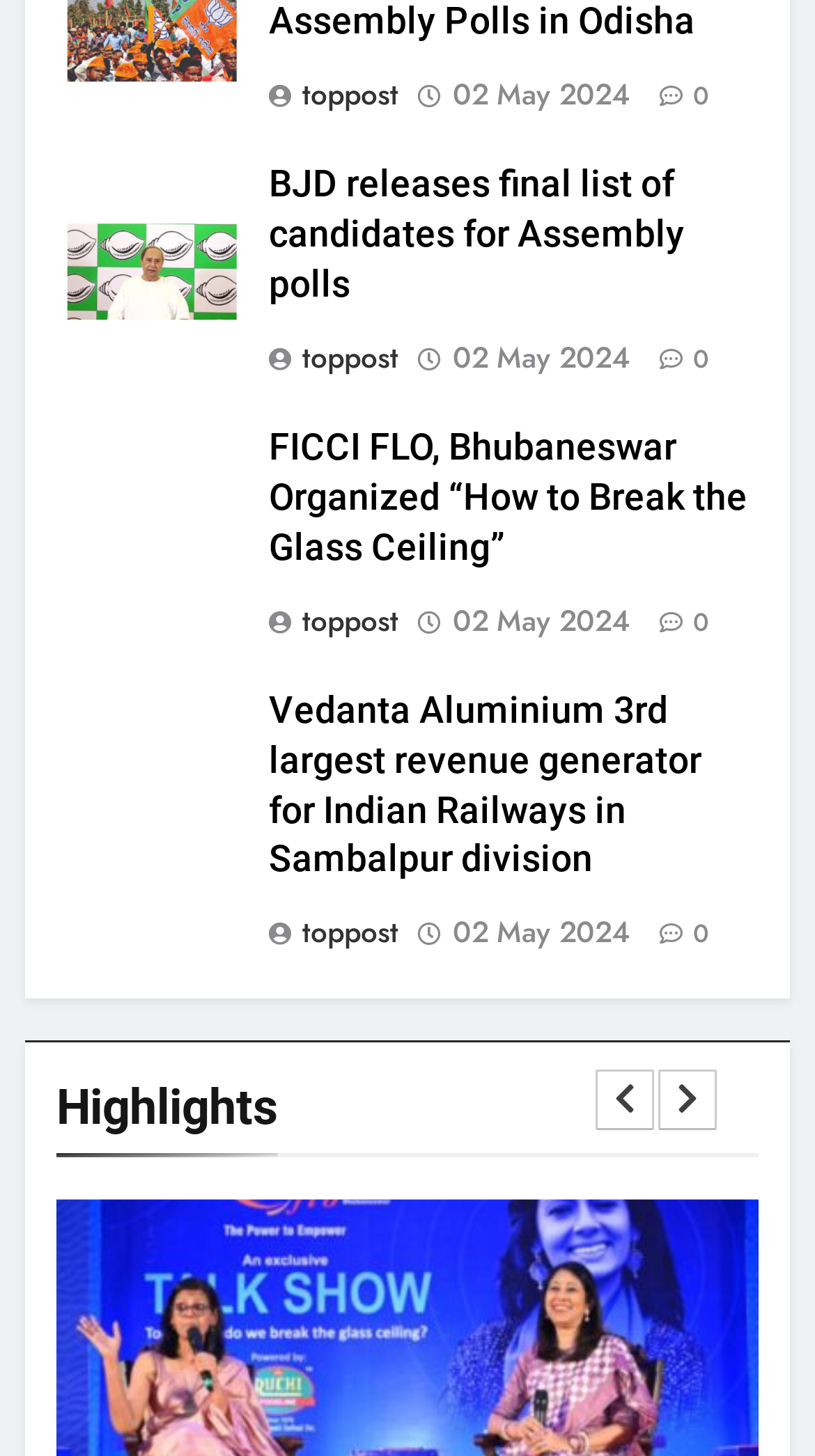Using the format (top-left x, top-left y, bottom-right x, bottom-right y), and given the element description, identify the bounding box coordinates within the screenshot: 0

[0.783, 0.626, 0.871, 0.653]